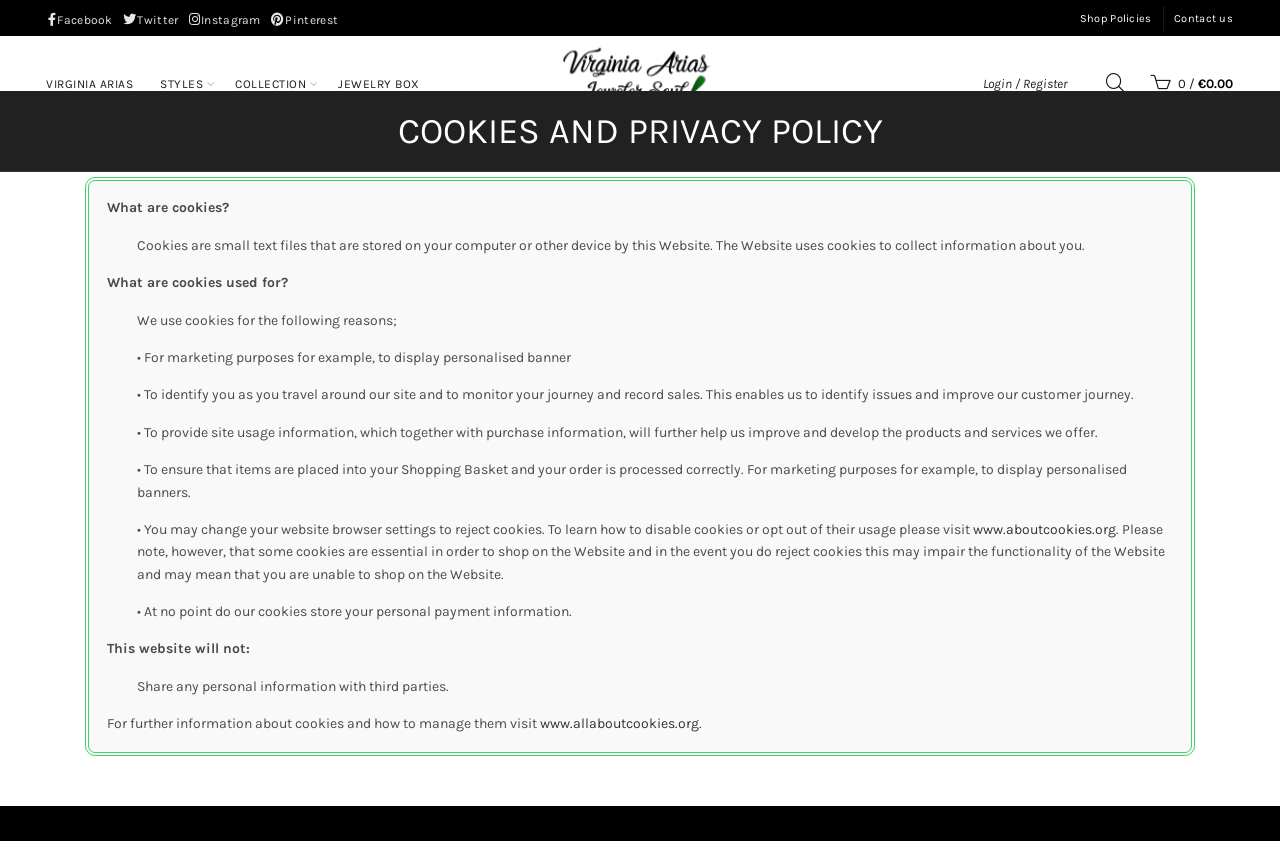Please identify the bounding box coordinates of the clickable area that will fulfill the following instruction: "Read about what cookies are". The coordinates should be in the format of four float numbers between 0 and 1, i.e., [left, top, right, bottom].

[0.084, 0.237, 0.179, 0.257]